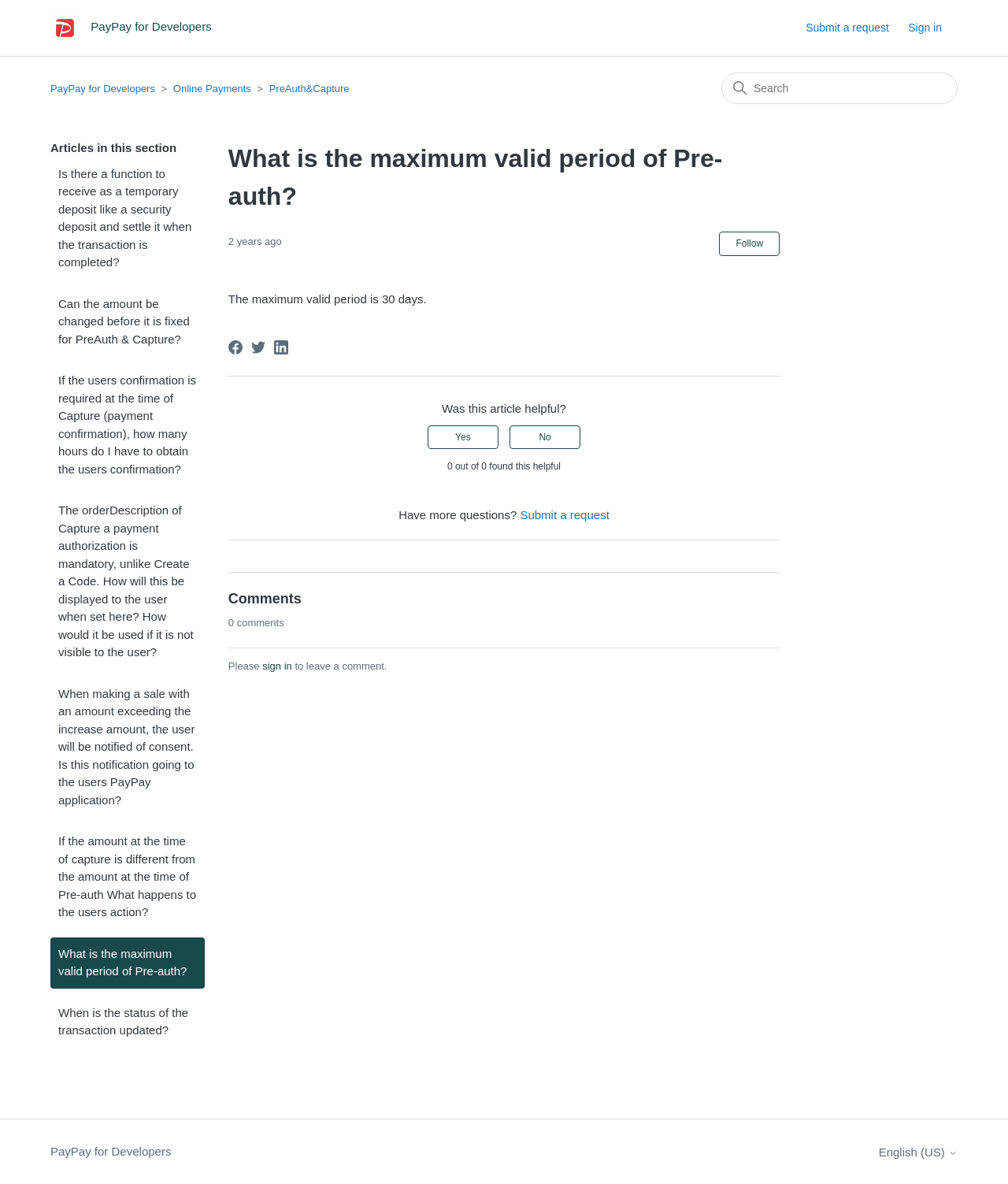Kindly determine the bounding box coordinates of the area that needs to be clicked to fulfill this instruction: "Submit a request".

[0.799, 0.017, 0.898, 0.031]